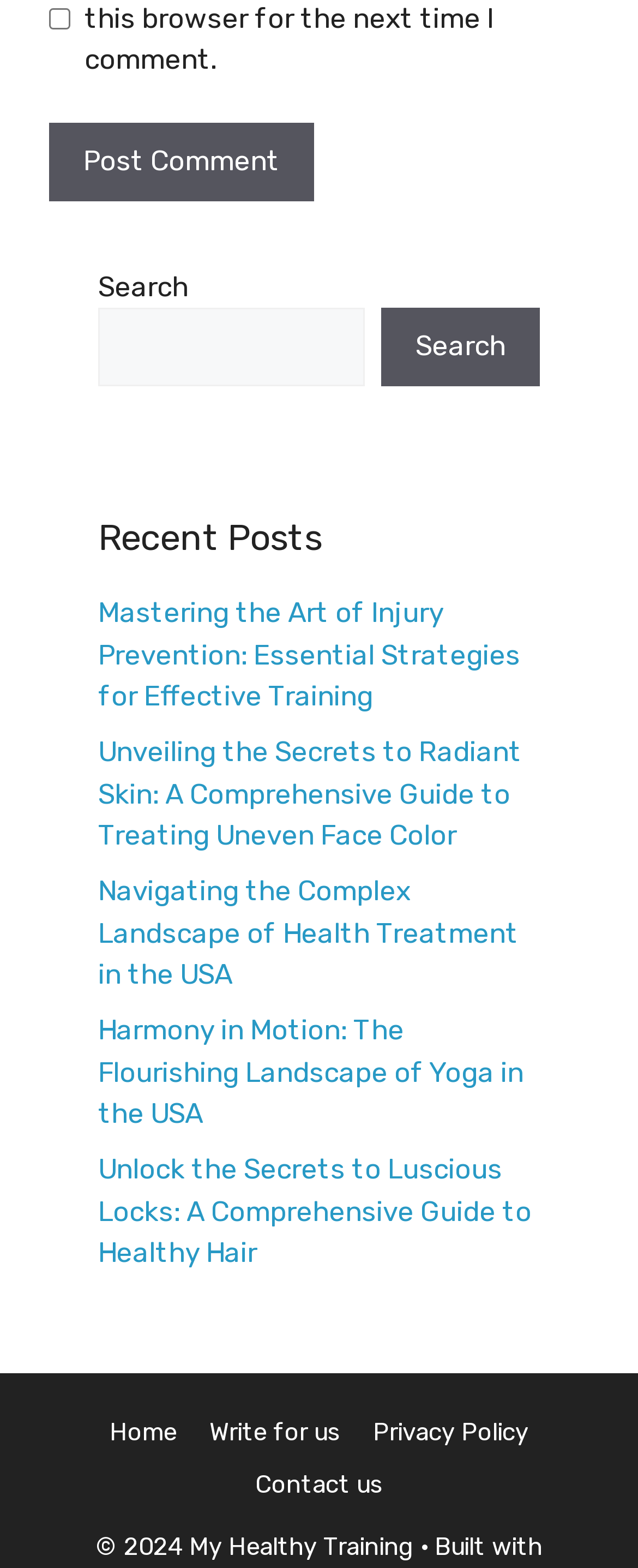Locate the bounding box coordinates of the element you need to click to accomplish the task described by this instruction: "Search for something".

[0.154, 0.197, 0.572, 0.246]